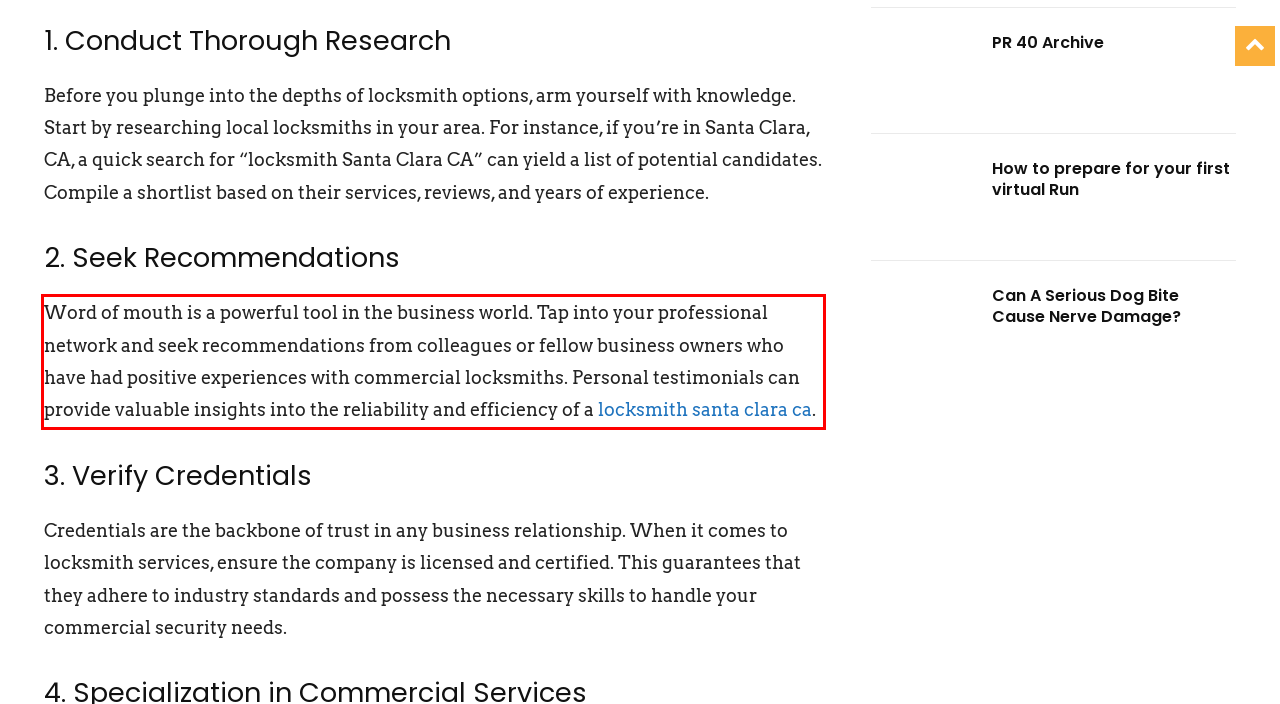Look at the screenshot of the webpage, locate the red rectangle bounding box, and generate the text content that it contains.

Word of mouth is a powerful tool in the business world. Tap into your professional network and seek recommendations from colleagues or fellow business owners who have had positive experiences with commercial locksmiths. Personal testimonials can provide valuable insights into the reliability and efficiency of a locksmith santa clara ca.